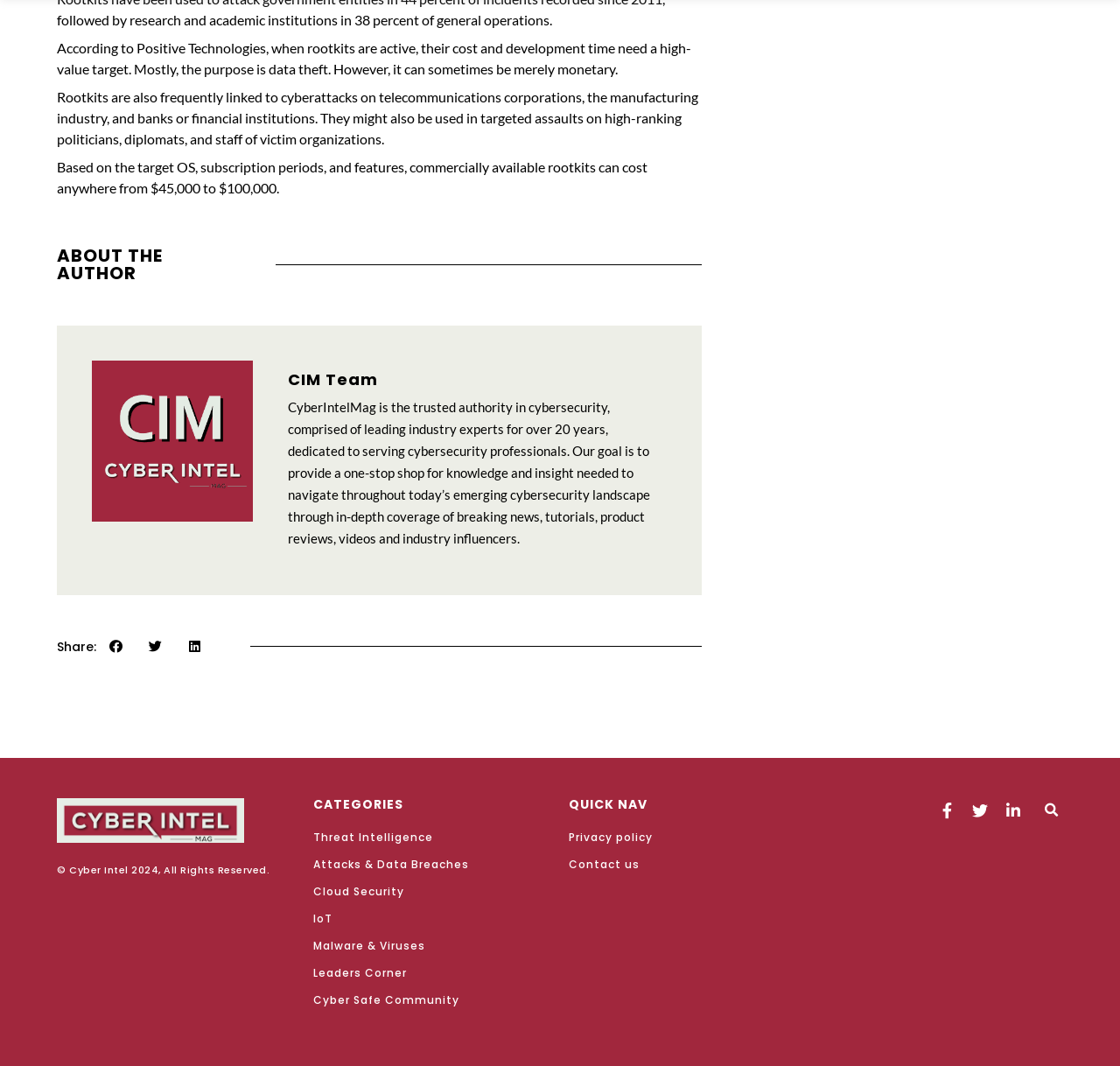Identify the bounding box coordinates for the UI element mentioned here: "Cyber Safe Community". Provide the coordinates as four float values between 0 and 1, i.e., [left, top, right, bottom].

[0.279, 0.93, 0.492, 0.947]